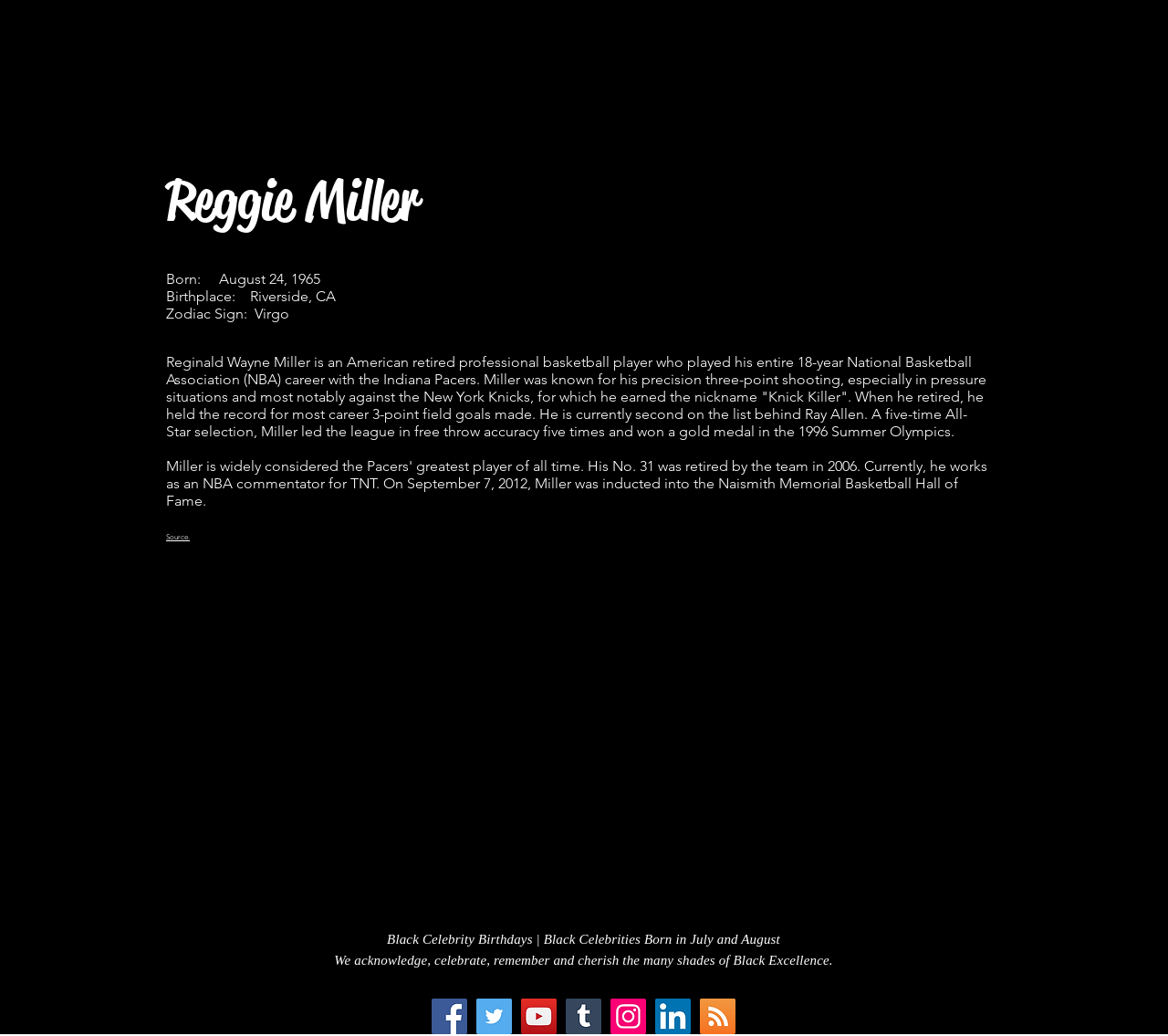Using the description "Source.", predict the bounding box of the relevant HTML element.

[0.142, 0.508, 0.162, 0.523]